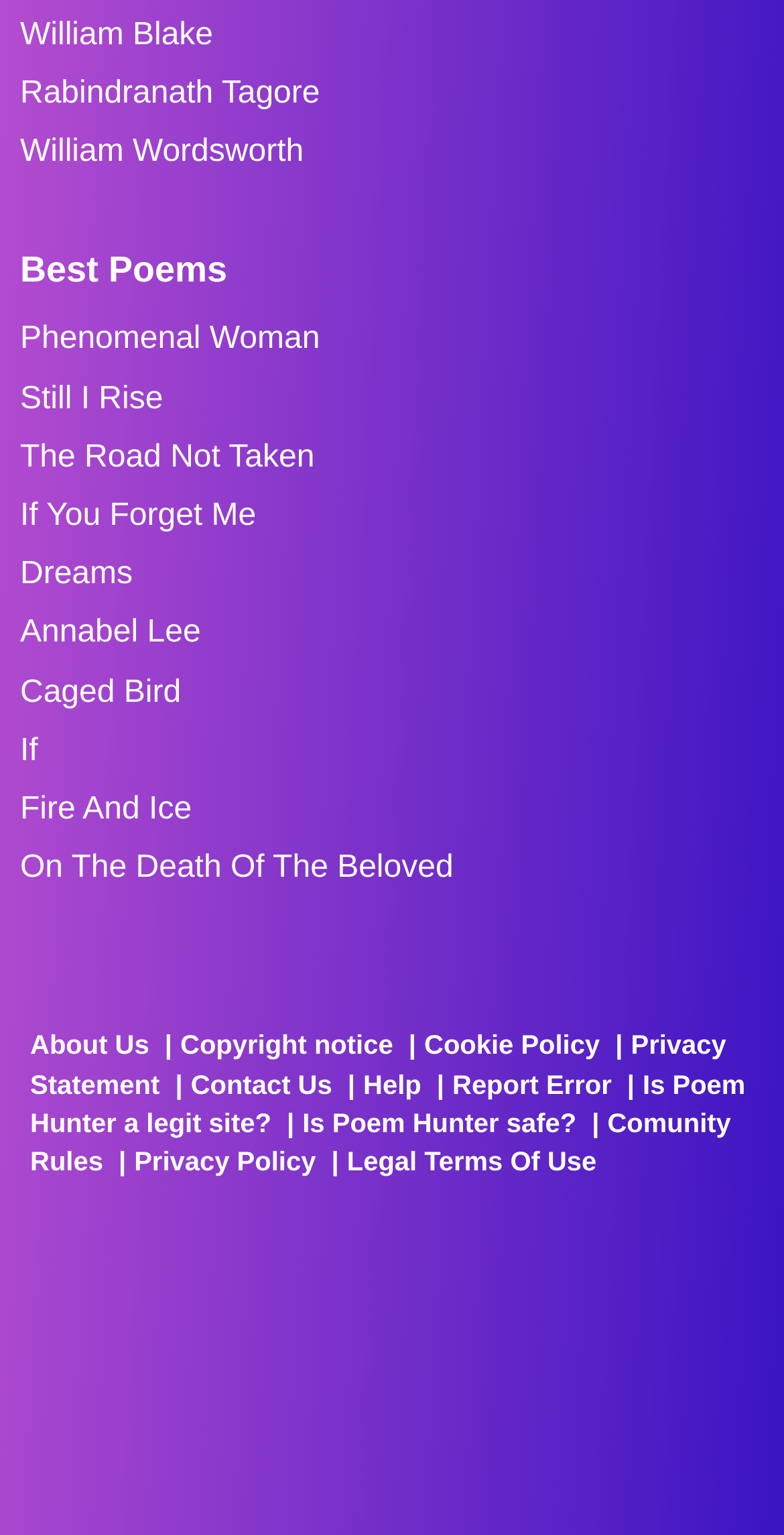What is the name of the first poet listed?
Answer with a single word or phrase by referring to the visual content.

William Blake